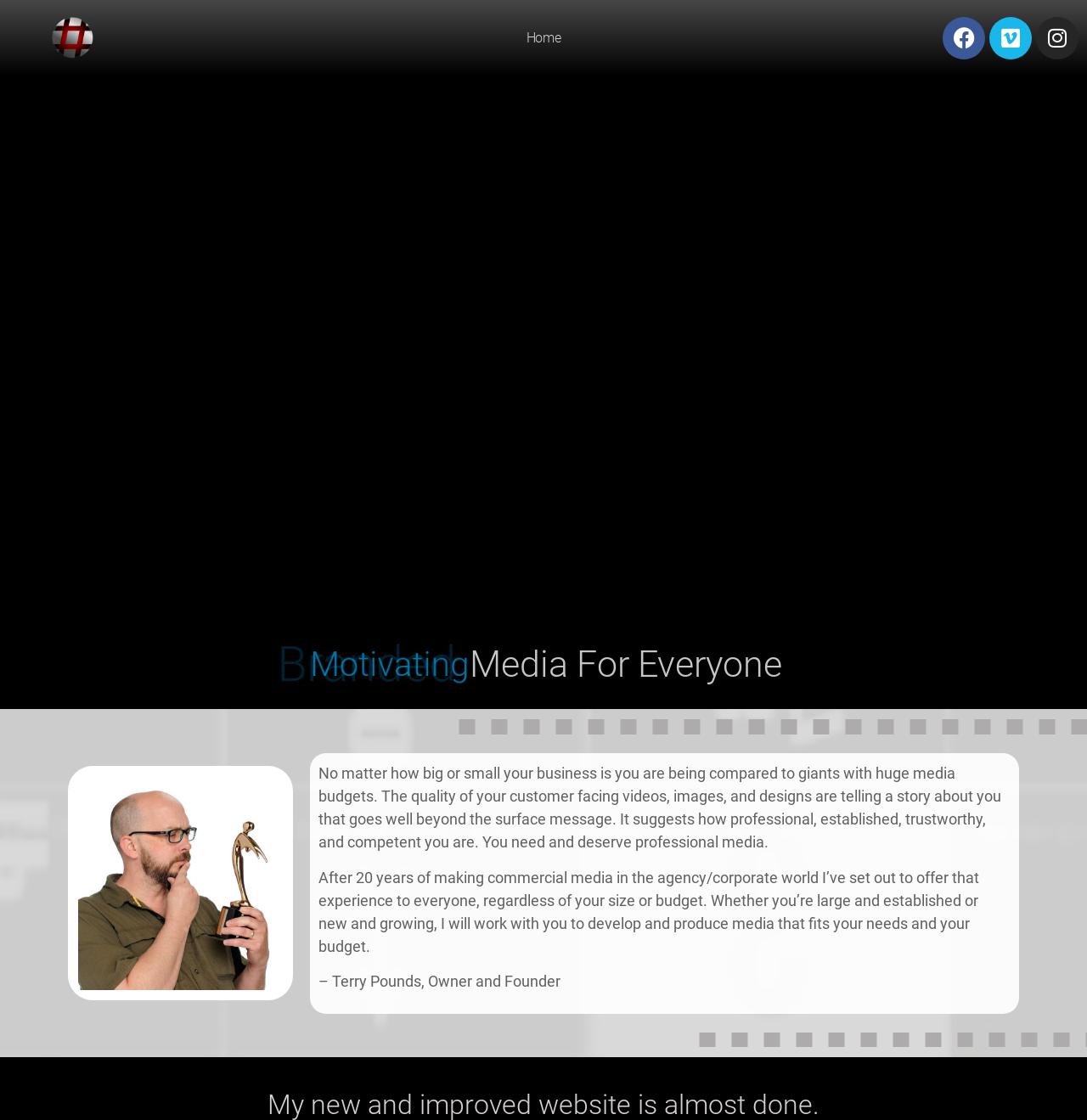Refer to the screenshot and give an in-depth answer to this question: How many social media links are present on the webpage?

I counted the number of social media links by looking at the links with icons, which are Facebook, Vimeo, and Instagram.